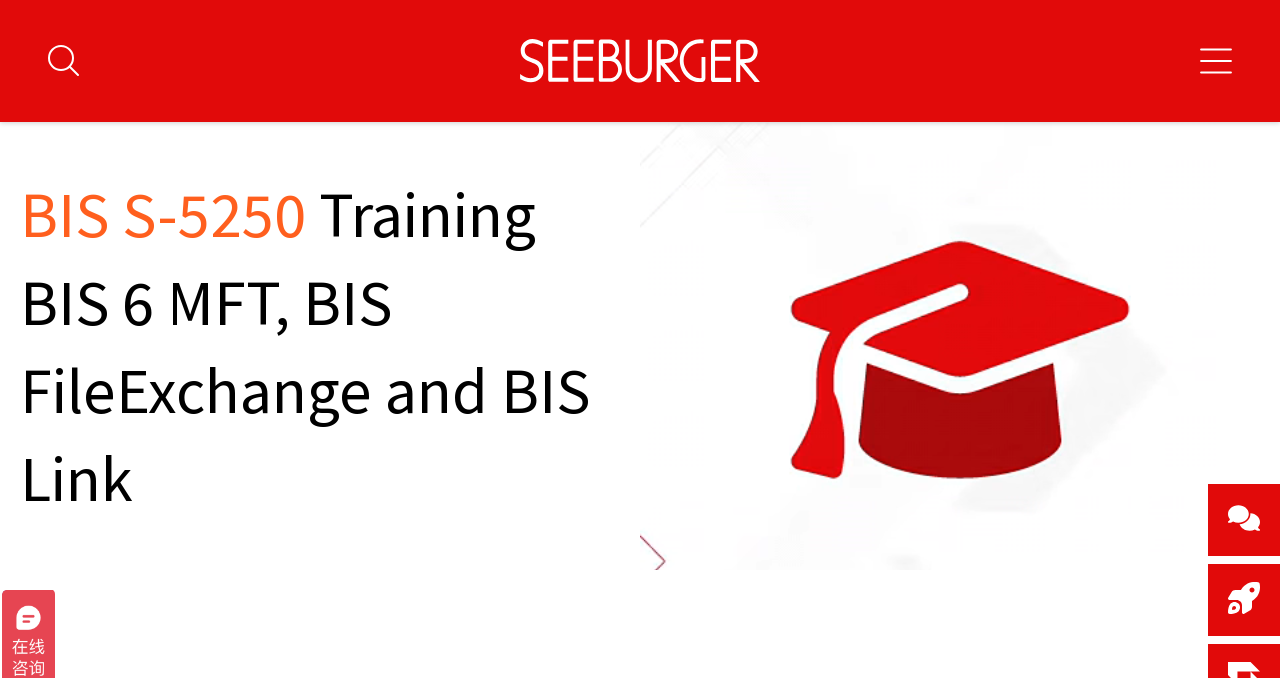Respond to the question below with a single word or phrase:
What is the language of the page?

Chinese